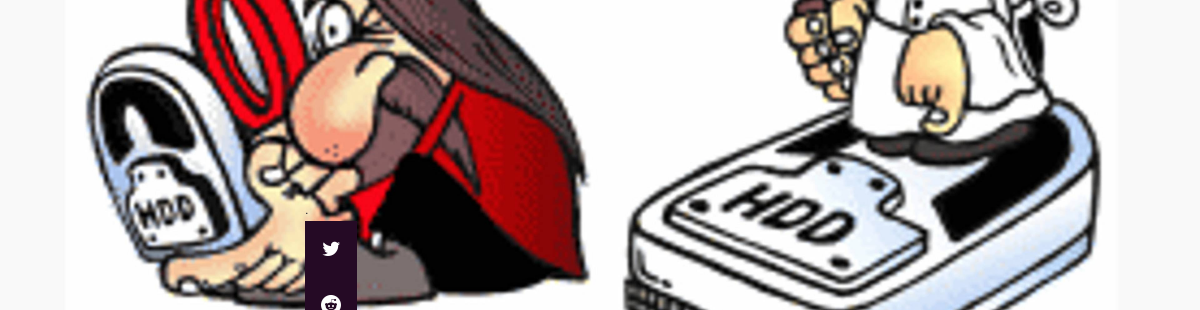What is the theme of the article related to the image?
Respond to the question with a single word or phrase according to the image.

GRUB for EFI Systems